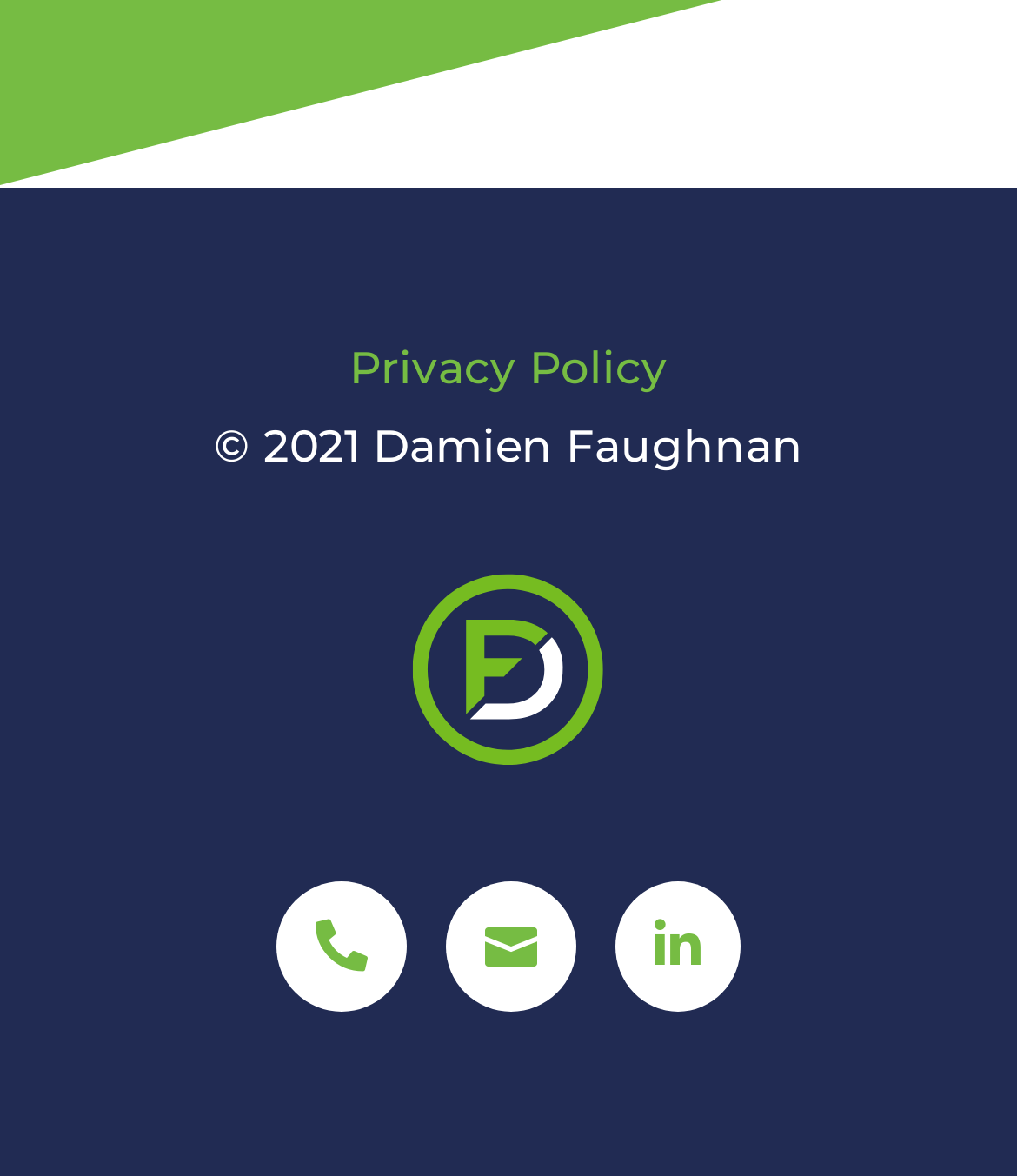Provide a brief response in the form of a single word or phrase:
How many social media links are present on the webpage?

3